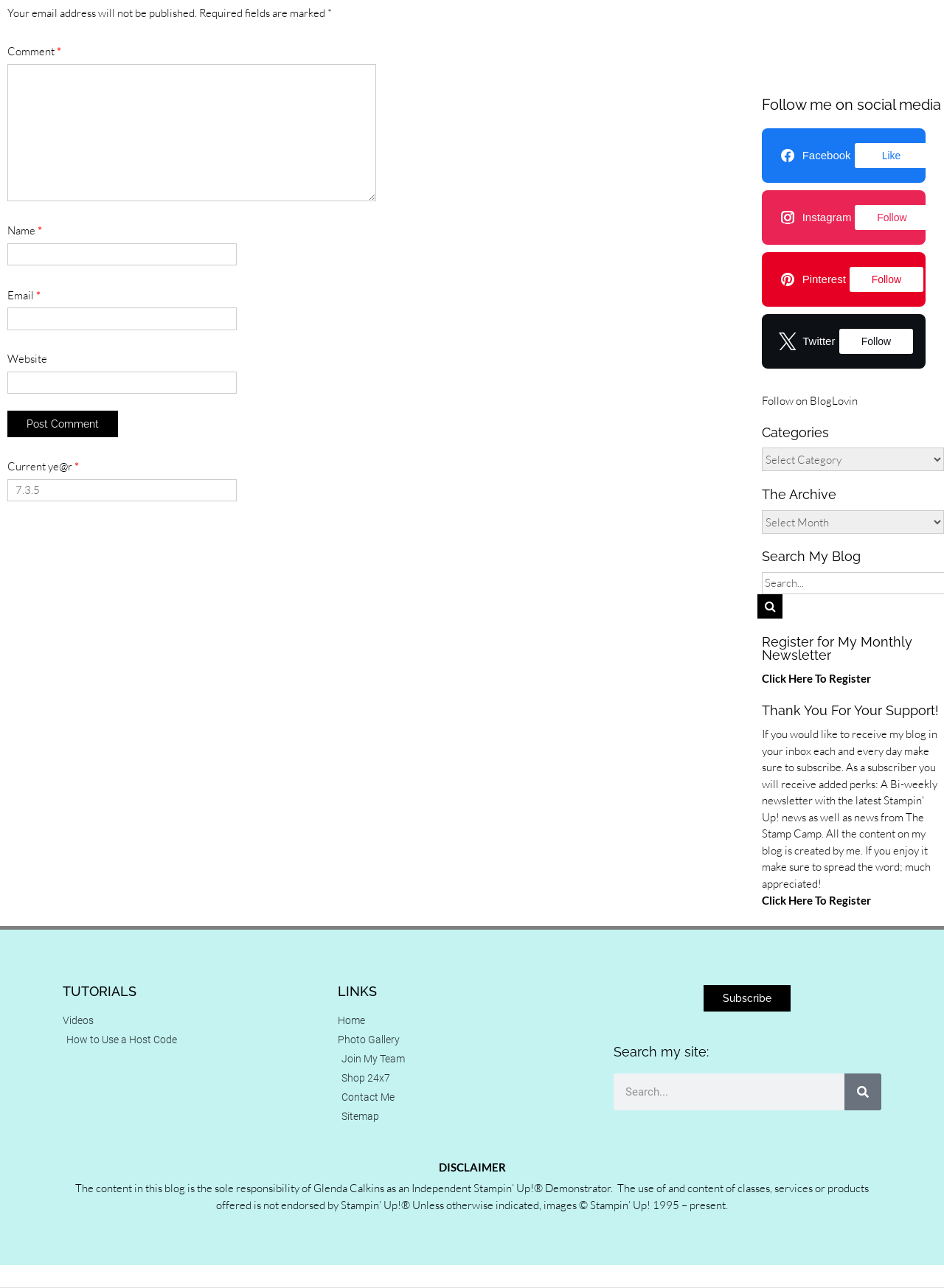Locate the UI element described by parent_node: Website name="url" and provide its bounding box coordinates. Use the format (top-left x, top-left y, bottom-right x, bottom-right y) with all values as floating point numbers between 0 and 1.

[0.008, 0.288, 0.251, 0.306]